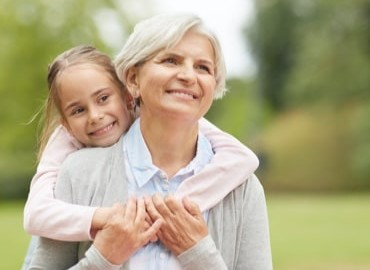What is the background of the image?
Please answer the question with as much detail as possible using the screenshot.

The image features a beautiful outdoor setting, with lush greenery in the background, which enhances the sense of a lovely day spent together, filled with love and family connection.